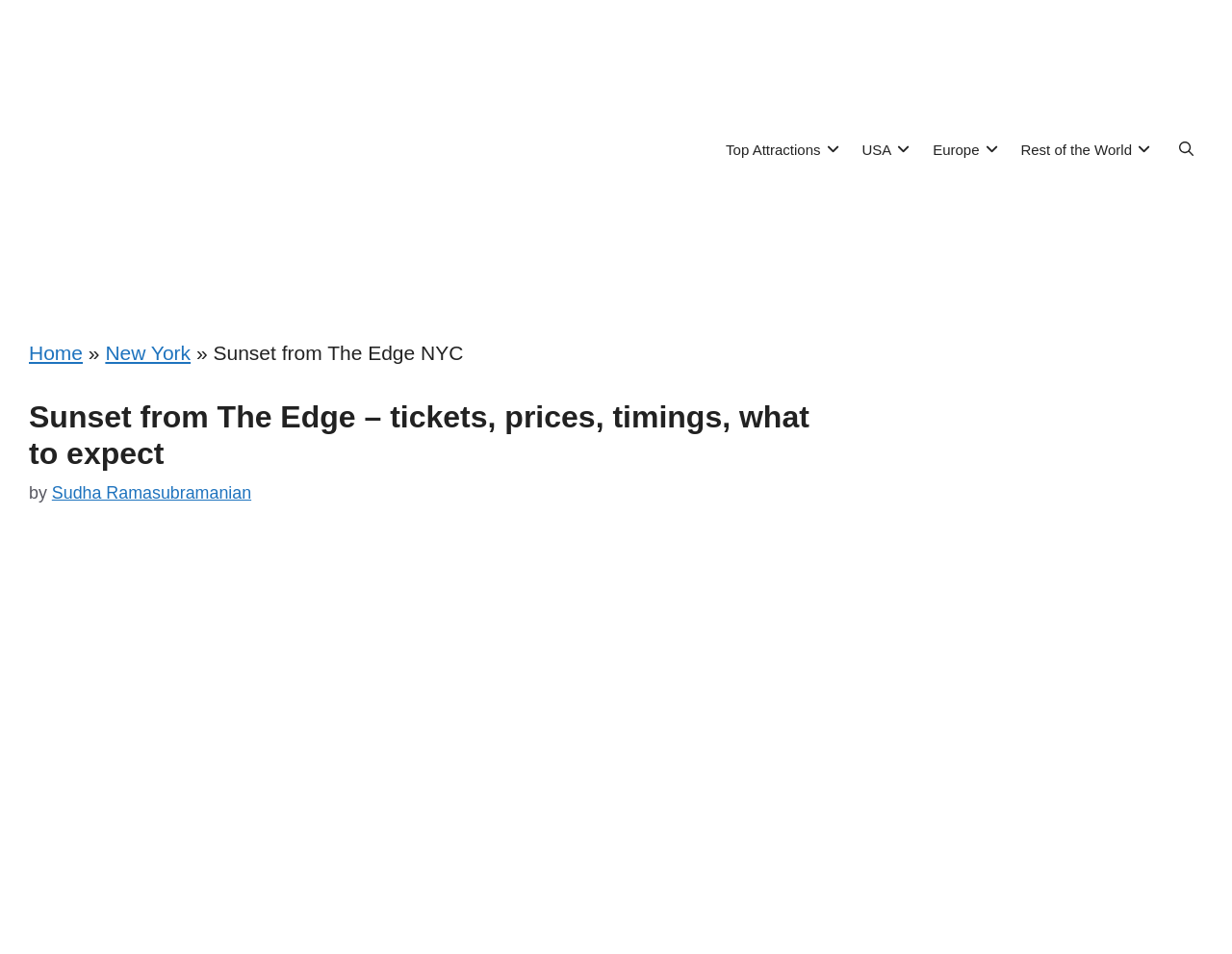Identify the bounding box coordinates of the section that should be clicked to achieve the task described: "Go to Home page".

[0.023, 0.358, 0.067, 0.381]